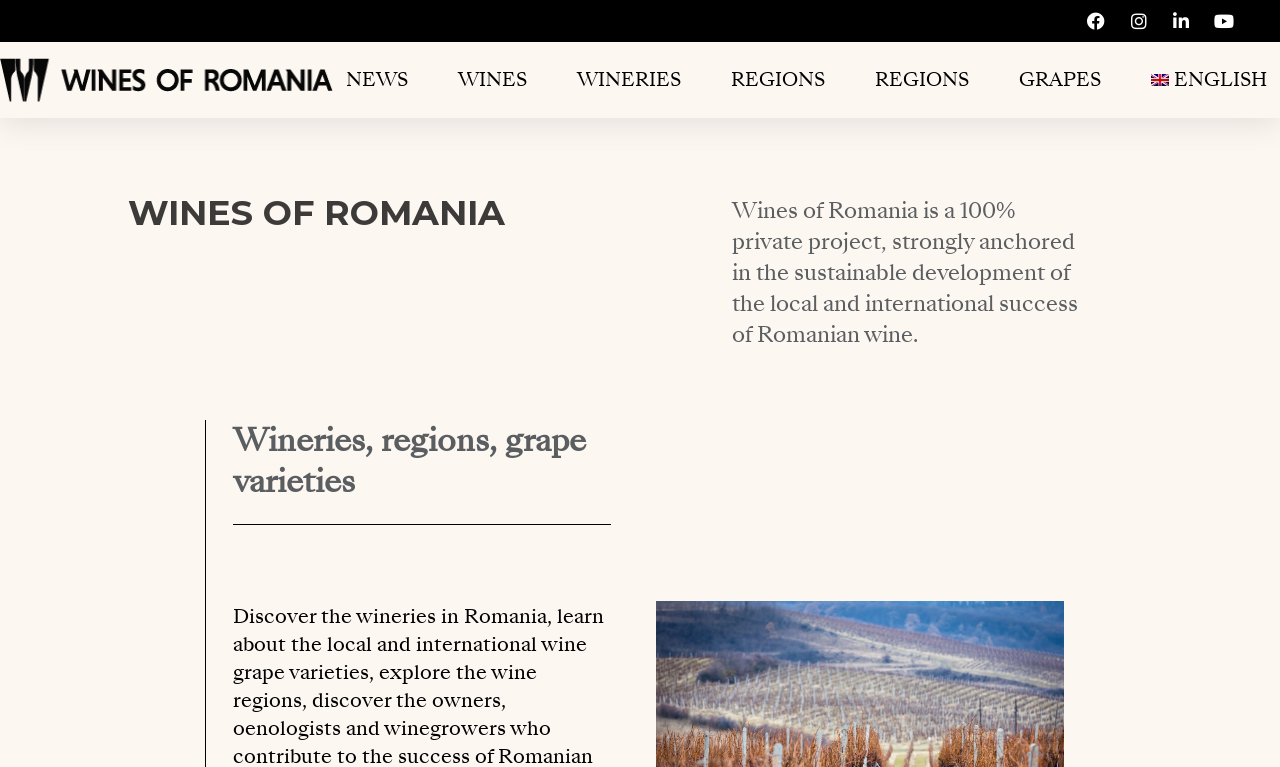Please indicate the bounding box coordinates of the element's region to be clicked to achieve the instruction: "Click on the NEWS link". Provide the coordinates as four float numbers between 0 and 1, i.e., [left, top, right, bottom].

[0.27, 0.074, 0.319, 0.134]